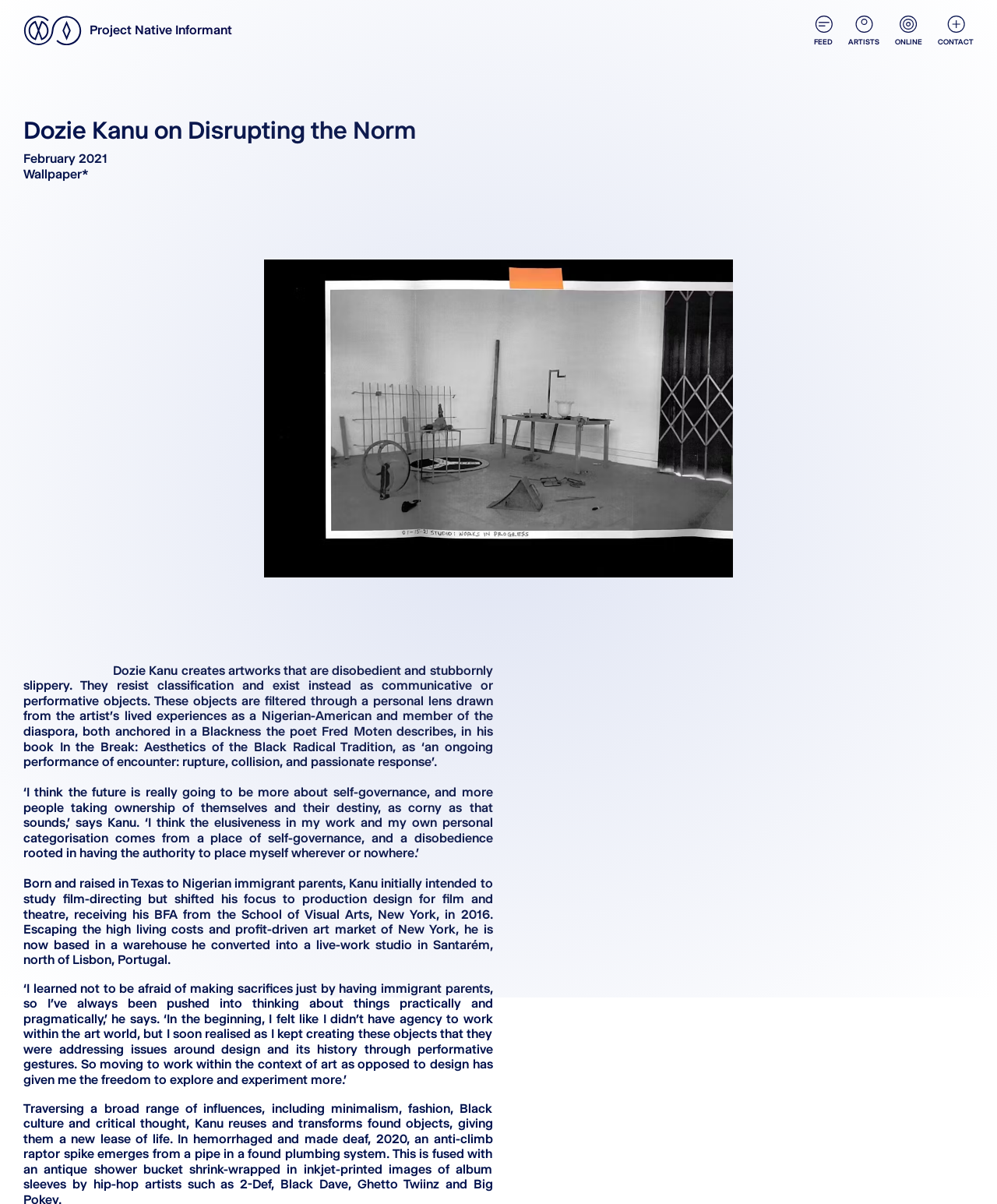Explain the contents of the webpage comprehensively.

The webpage is about Dozie Kanu, an artist who creates artworks that resist classification and exist as communicative or performative objects. At the top left of the page, there is a link to "Project Native Informant" with a small image beside it. To the right of this link, there are four more links: "FEED", "ARTISTS", "ONLINE", and "CONTACT", each accompanied by a small image.

Below these links, there is a header section with a heading that reads "Dozie Kanu on Disrupting the Norm" and a subheading that indicates the article was published in February 2021. There is also a small clock icon with the text "Wallpaper*" beside it.

The main content of the page is a series of paragraphs that describe Dozie Kanu's artistic approach and his background. The text explains that Kanu's artworks are filtered through his personal experiences as a Nigerian-American and member of the diaspora, and that he believes in self-governance and taking ownership of one's destiny. The text also provides information about Kanu's education and career, including his decision to move from New York to Portugal to escape the high living costs and profit-driven art market.

Throughout the page, there are no images other than the small icons accompanying the links at the top. The layout is clean and easy to read, with clear headings and concise text.